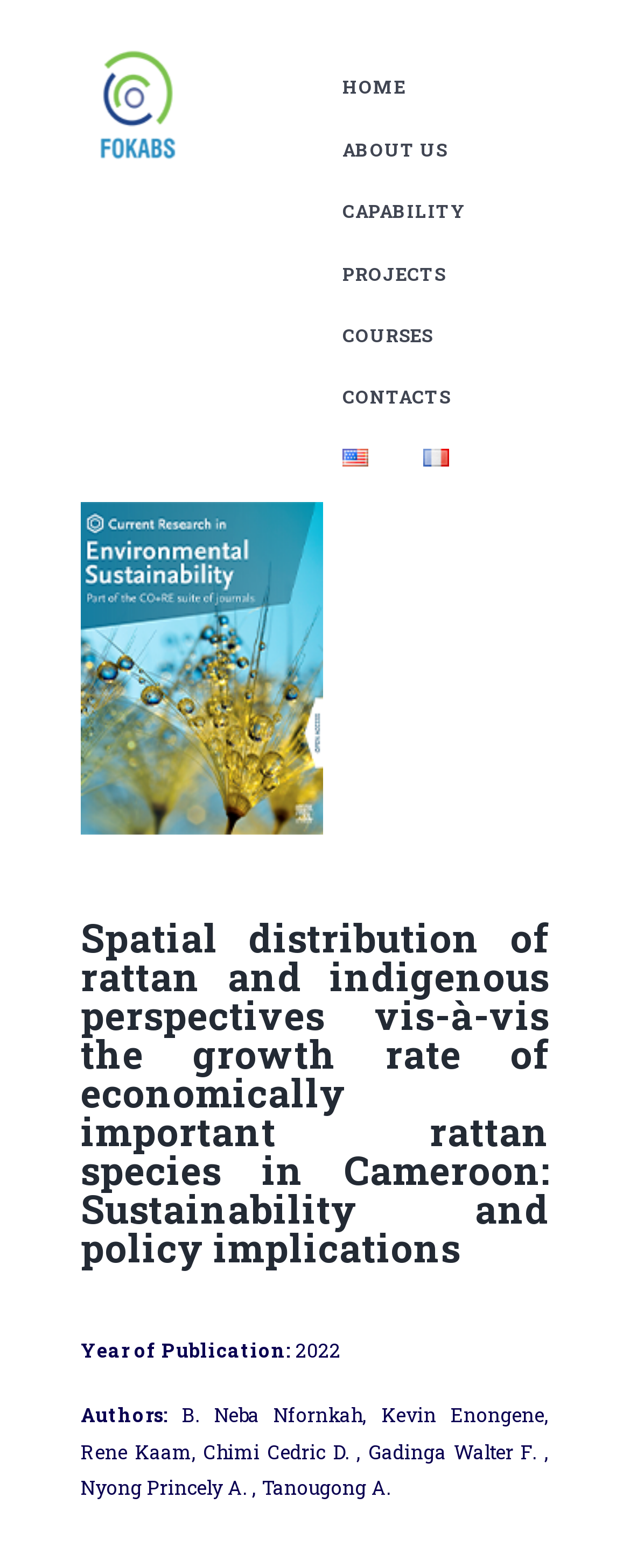Articulate a complete and detailed caption of the webpage elements.

The webpage appears to be a research article or publication page. At the top left, there is a small image, likely a logo or icon. Above the center of the page, there is a navigation menu with links to "HOME", "ABOUT US", "CAPABILITY", "PROJECTS", "COURSES", and "CONTACTS". To the right of the navigation menu, there are two language options, "English" and "Français", each accompanied by a small flag icon.

Below the navigation menu, there is a large figure or image that spans most of the page width. Above this figure, there is a heading that matches the meta description, "Spatial distribution of rattan and indigenous perspectives vis-à-vis the growth rate of economically important rattan species in Cameroon: Sustainability and policy implications". This heading is centered and takes up most of the page width.

Below the heading, there is a section with publication details. This section includes a non-breaking space character, followed by the year of publication, "2022", and a list of authors, including "B. Neba Nfornkah, Kevin Enongene, Rene Kaam, Chimi Cedric D., Gadinga Walter F., Nyong Princely A., Tanougong A.". The authors' names are listed in a single line, taking up most of the page width.